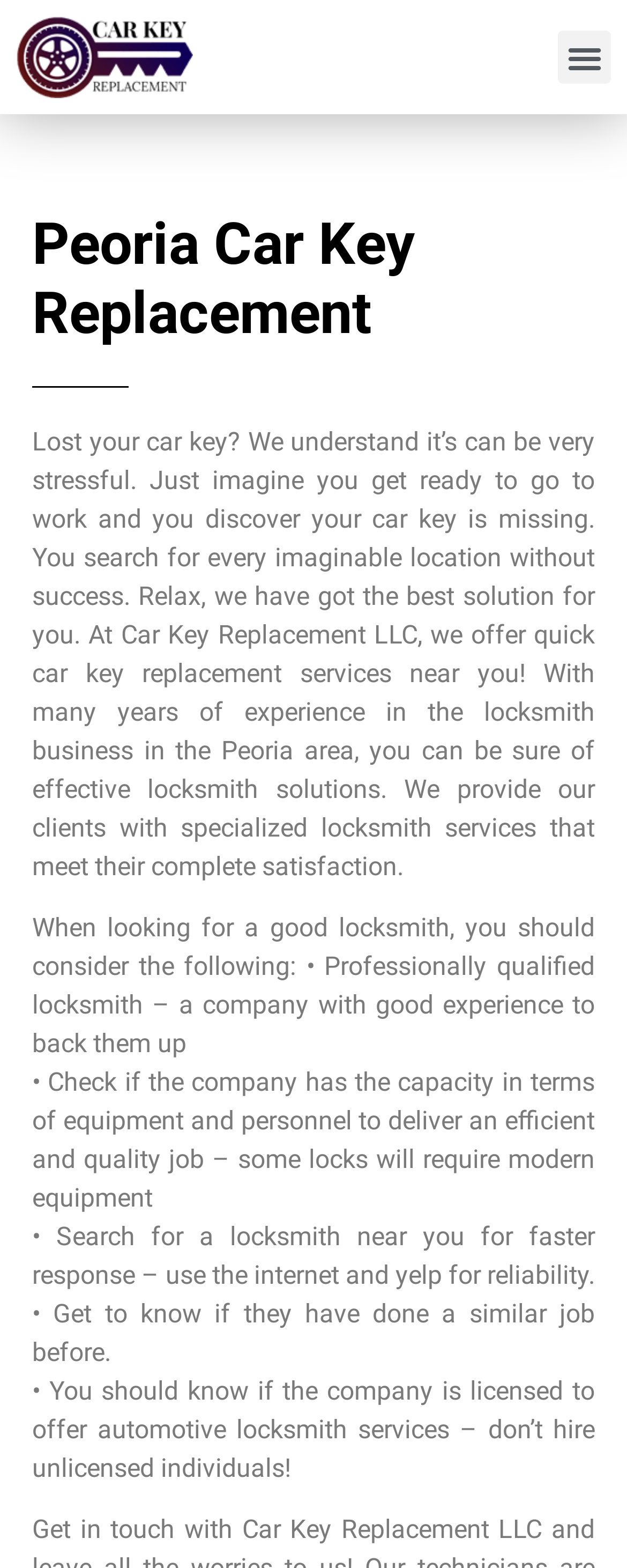Determine the bounding box coordinates for the UI element matching this description: "Menu".

[0.89, 0.02, 0.974, 0.053]